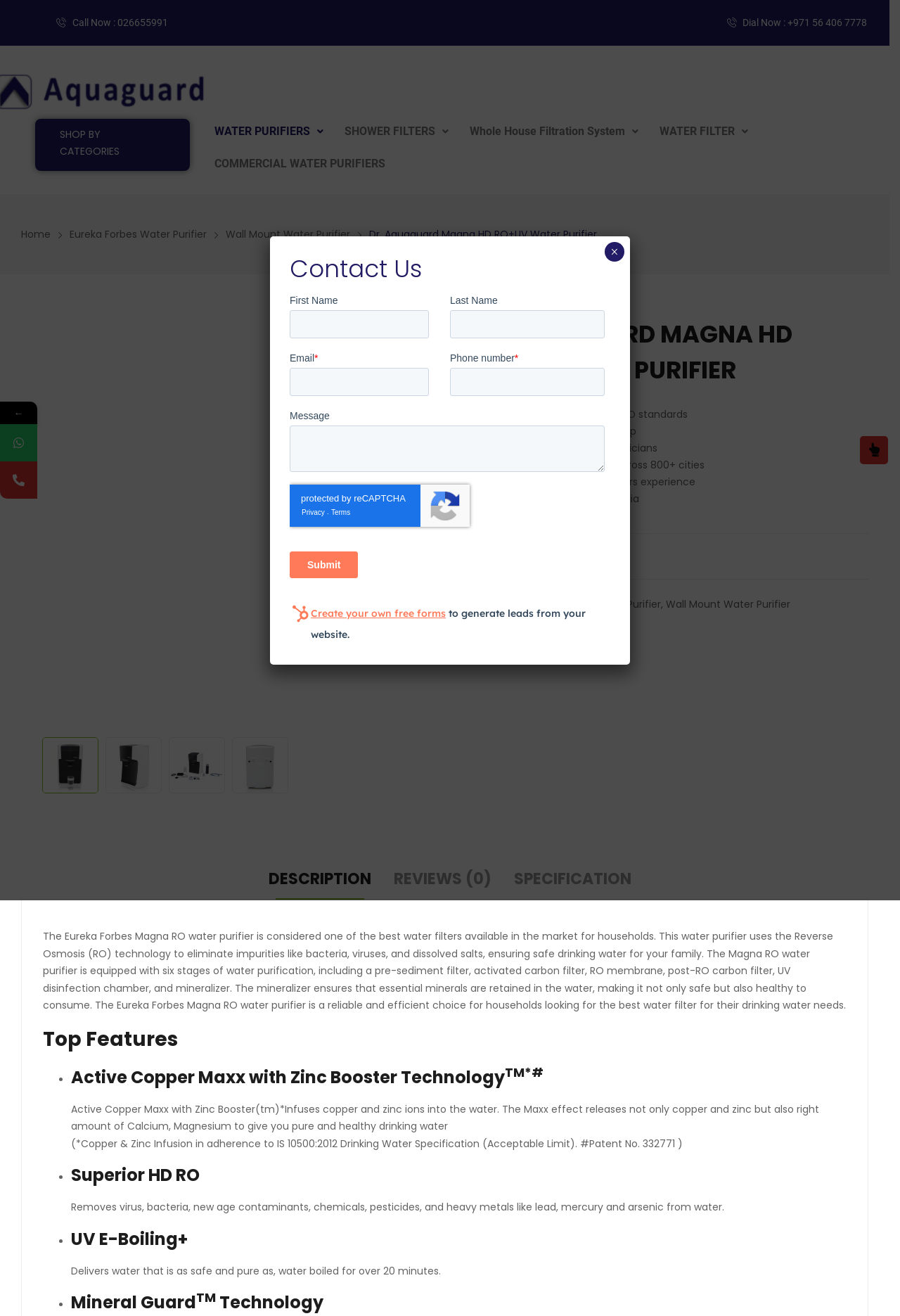Find the bounding box coordinates of the element's region that should be clicked in order to follow the given instruction: "Click the 'Call Now' button". The coordinates should consist of four float numbers between 0 and 1, i.e., [left, top, right, bottom].

[0.08, 0.013, 0.186, 0.021]